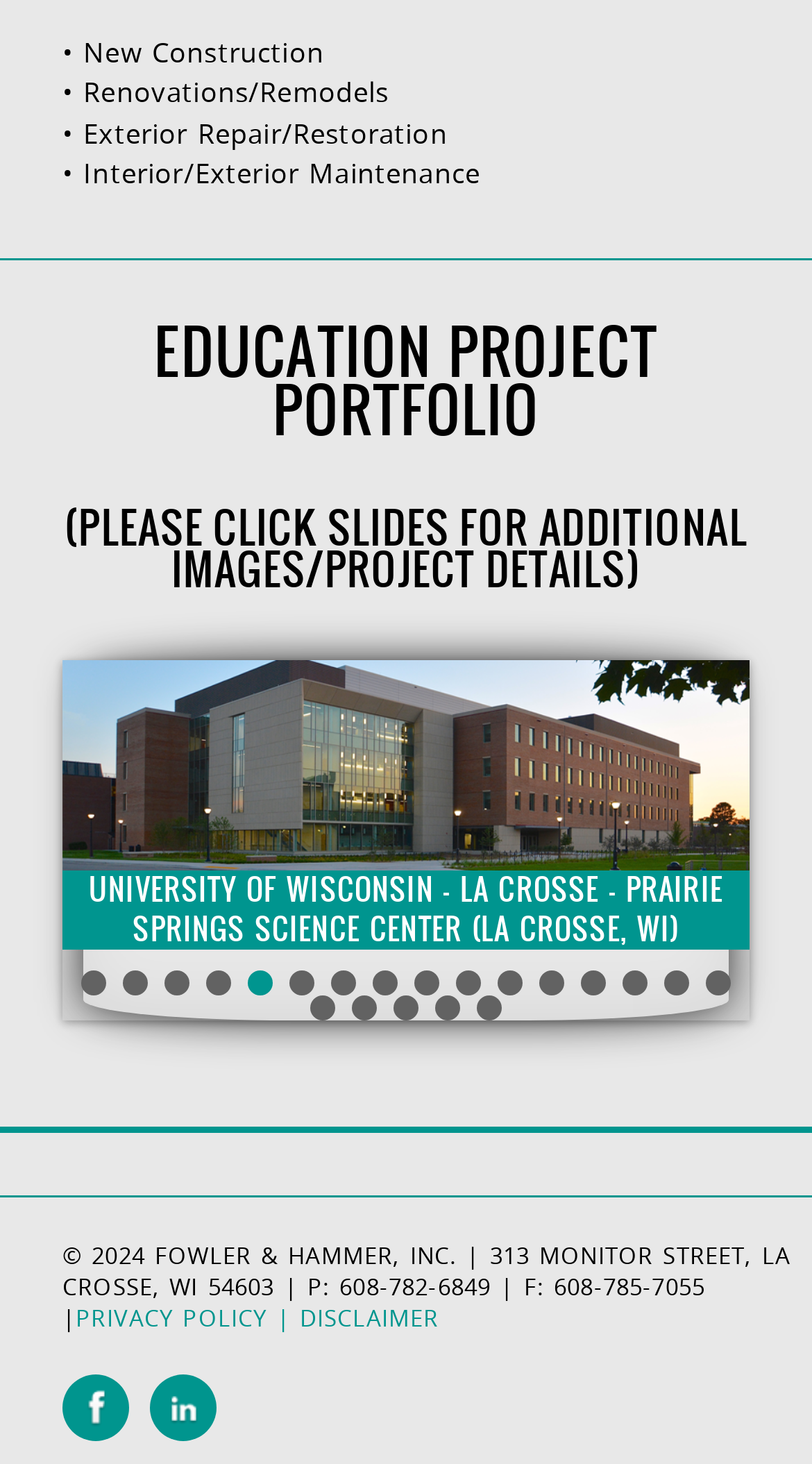What types of construction services are offered?
Please utilize the information in the image to give a detailed response to the question.

Based on the static text elements at the top of the webpage, it appears that the company offers four types of construction services: New Construction, Renovations/Remodels, Exterior Repair/Restoration, and Interior/Exterior Maintenance.